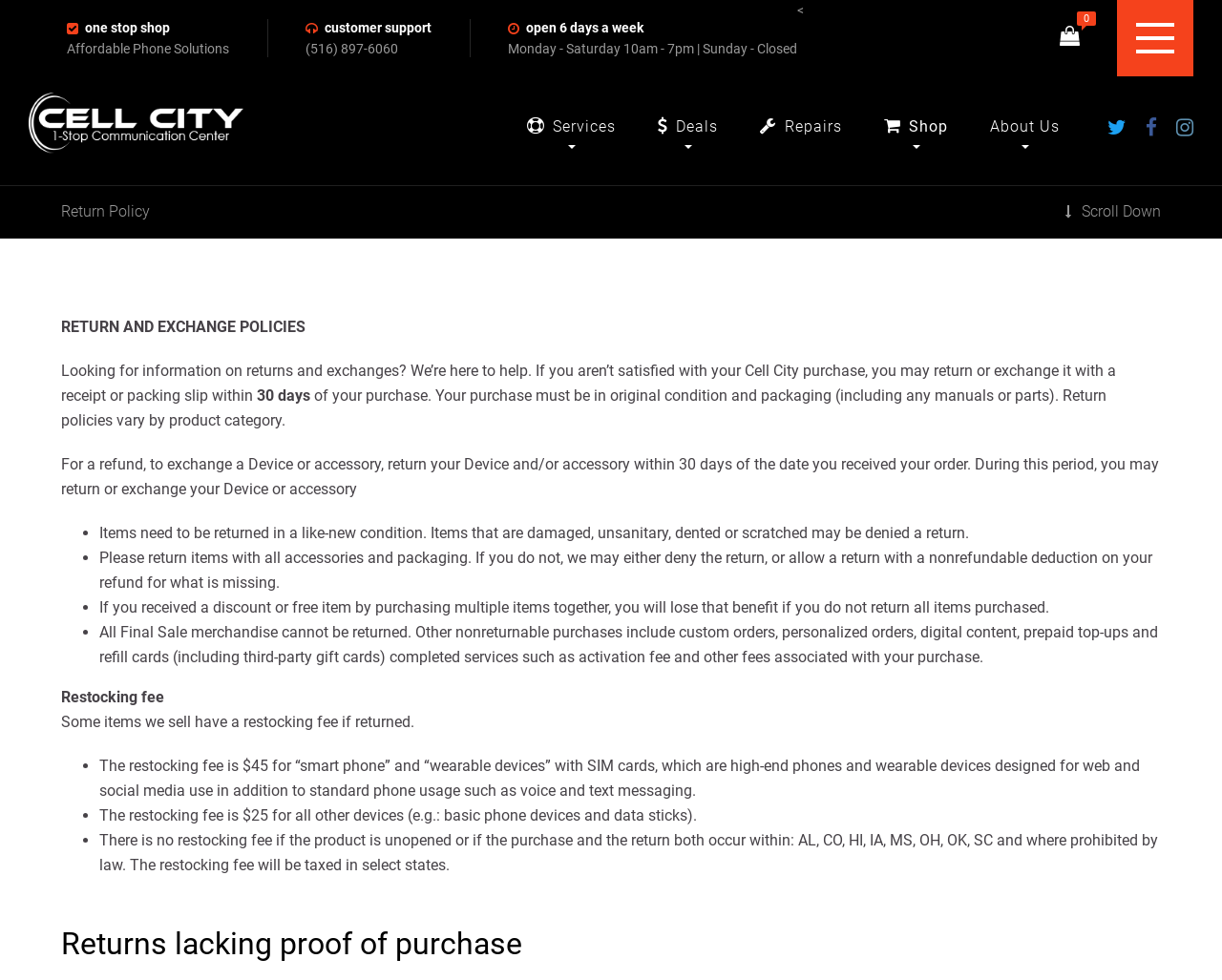Based on the image, provide a detailed response to the question:
What is the restocking fee for 'smart phone' and 'wearable devices'?

The webpage mentions that some items have a restocking fee if returned, and the restocking fee is $45 for 'smart phone' and 'wearable devices' with SIM cards.